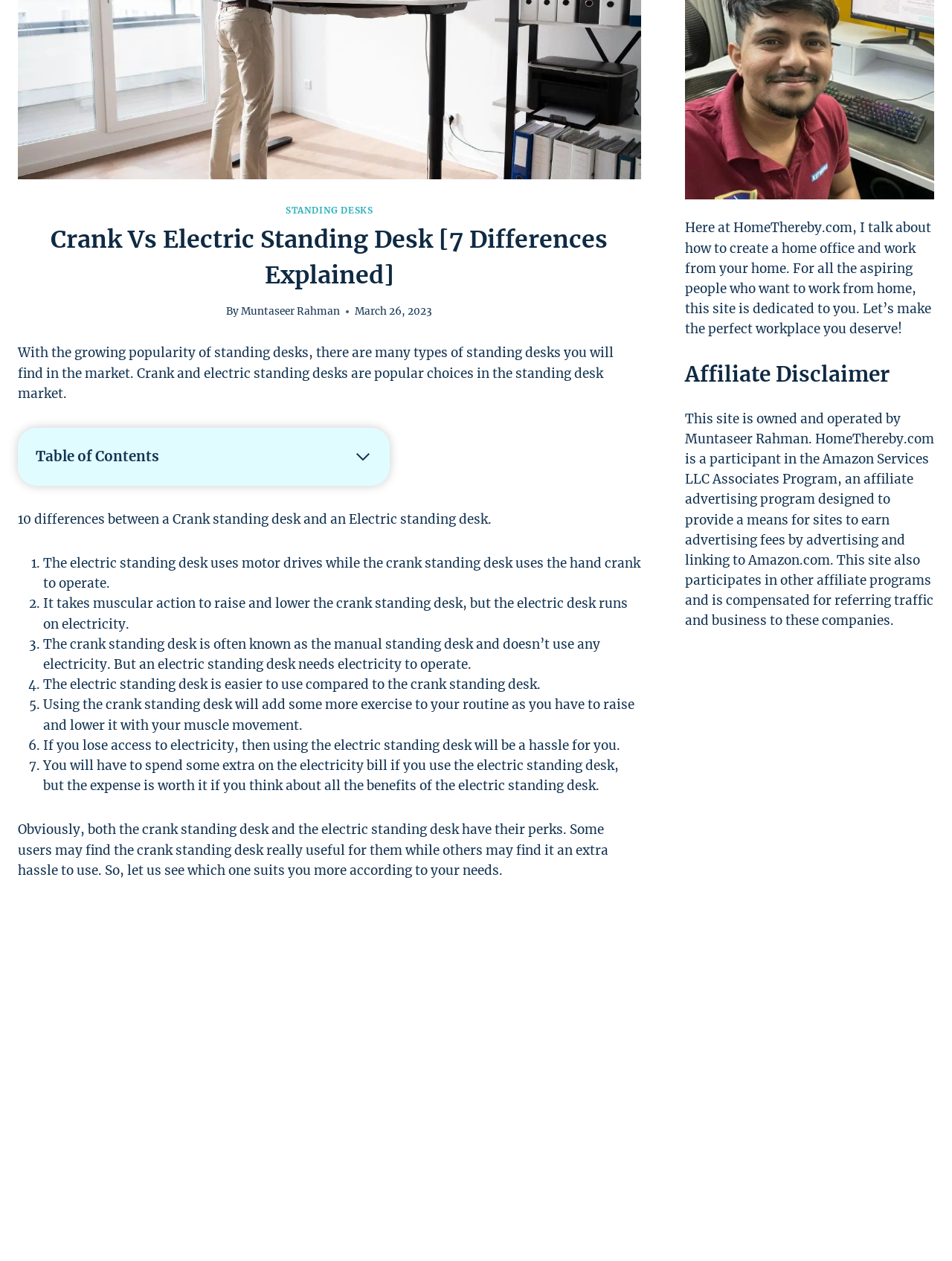Based on the provided description, "4. Electrical Point", find the bounding box of the corresponding UI element in the screenshot.

[0.051, 0.518, 0.153, 0.529]